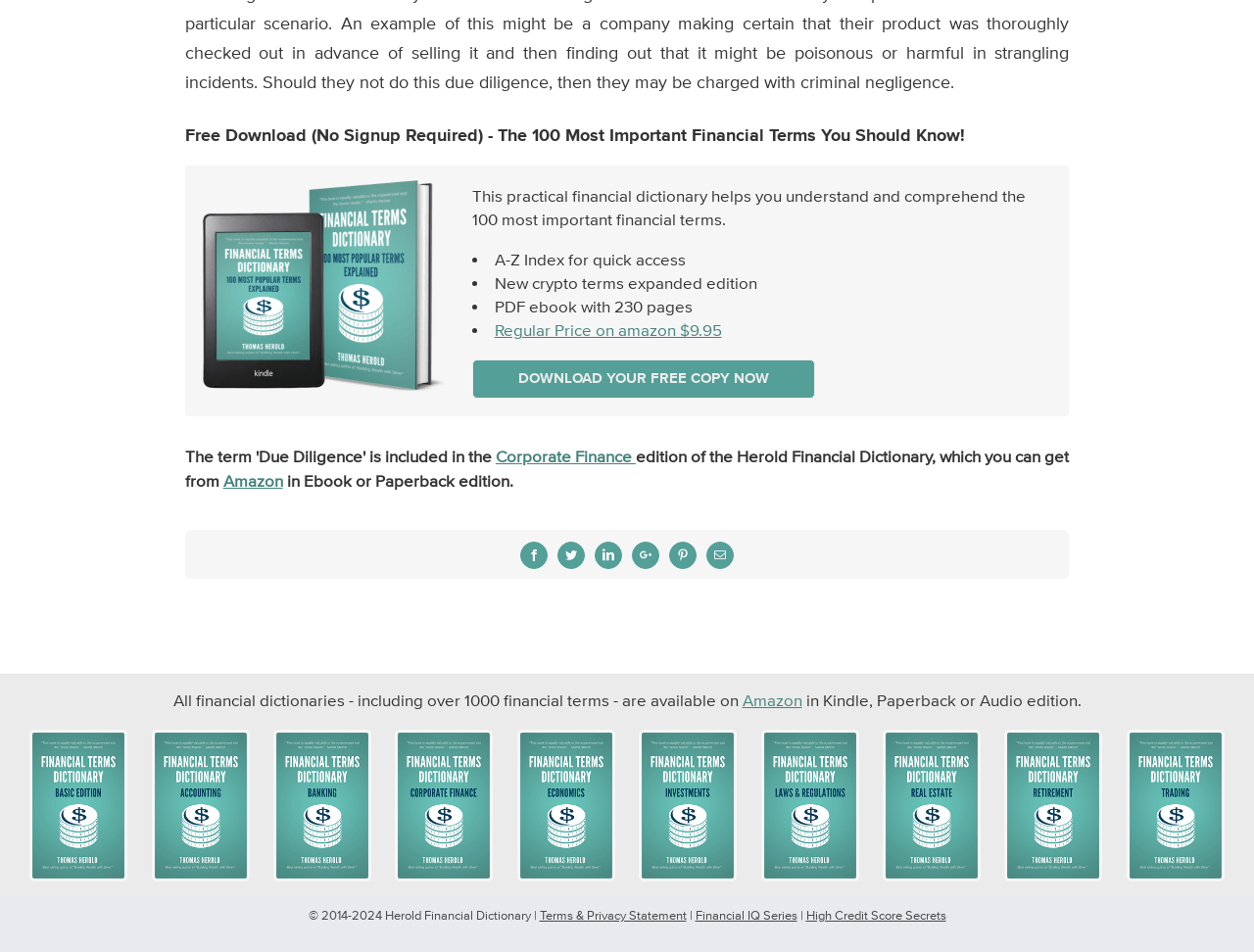Pinpoint the bounding box coordinates of the element you need to click to execute the following instruction: "View Financial Dictionary - Basic Edition". The bounding box should be represented by four float numbers between 0 and 1, in the format [left, top, right, bottom].

[0.024, 0.768, 0.102, 0.791]